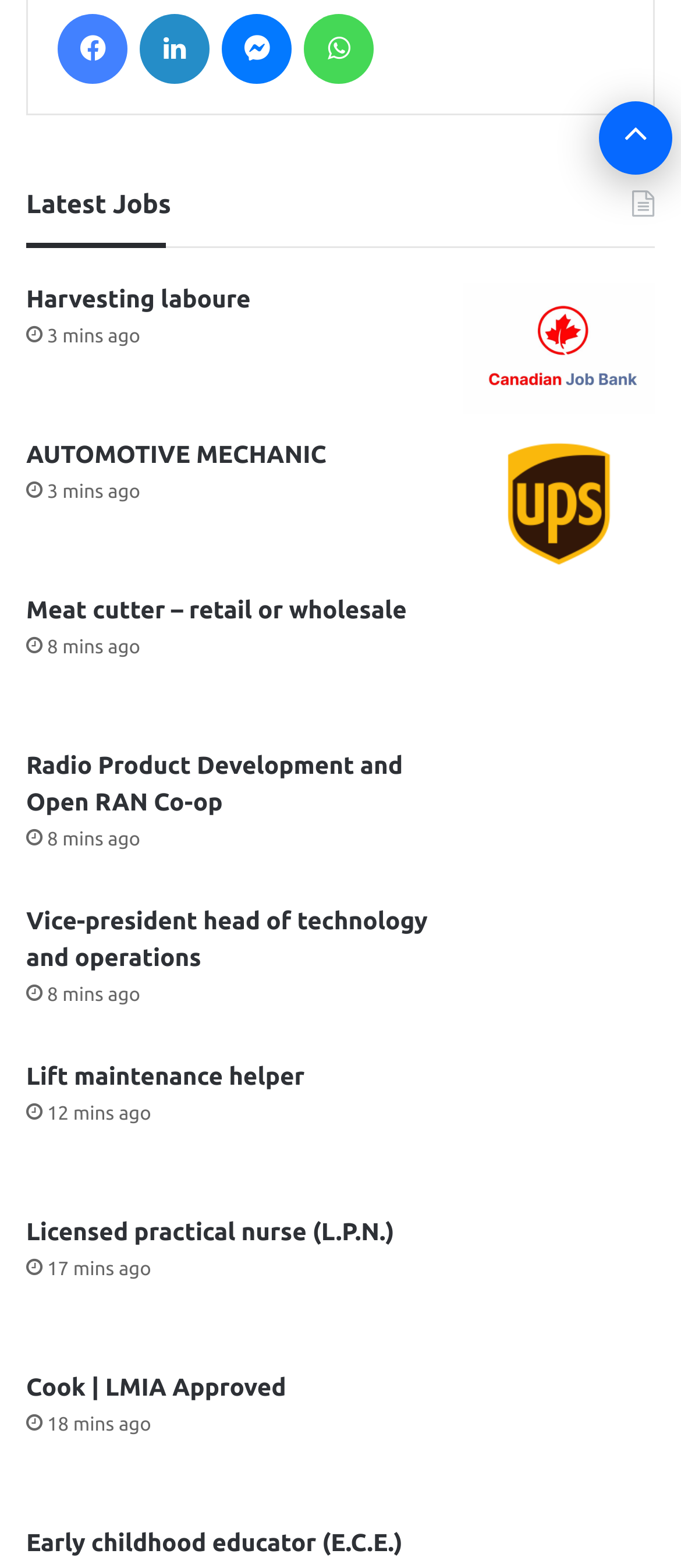What is the location of the Dishwasher job?
Based on the visual content, answer with a single word or a brief phrase.

Surrey, BC